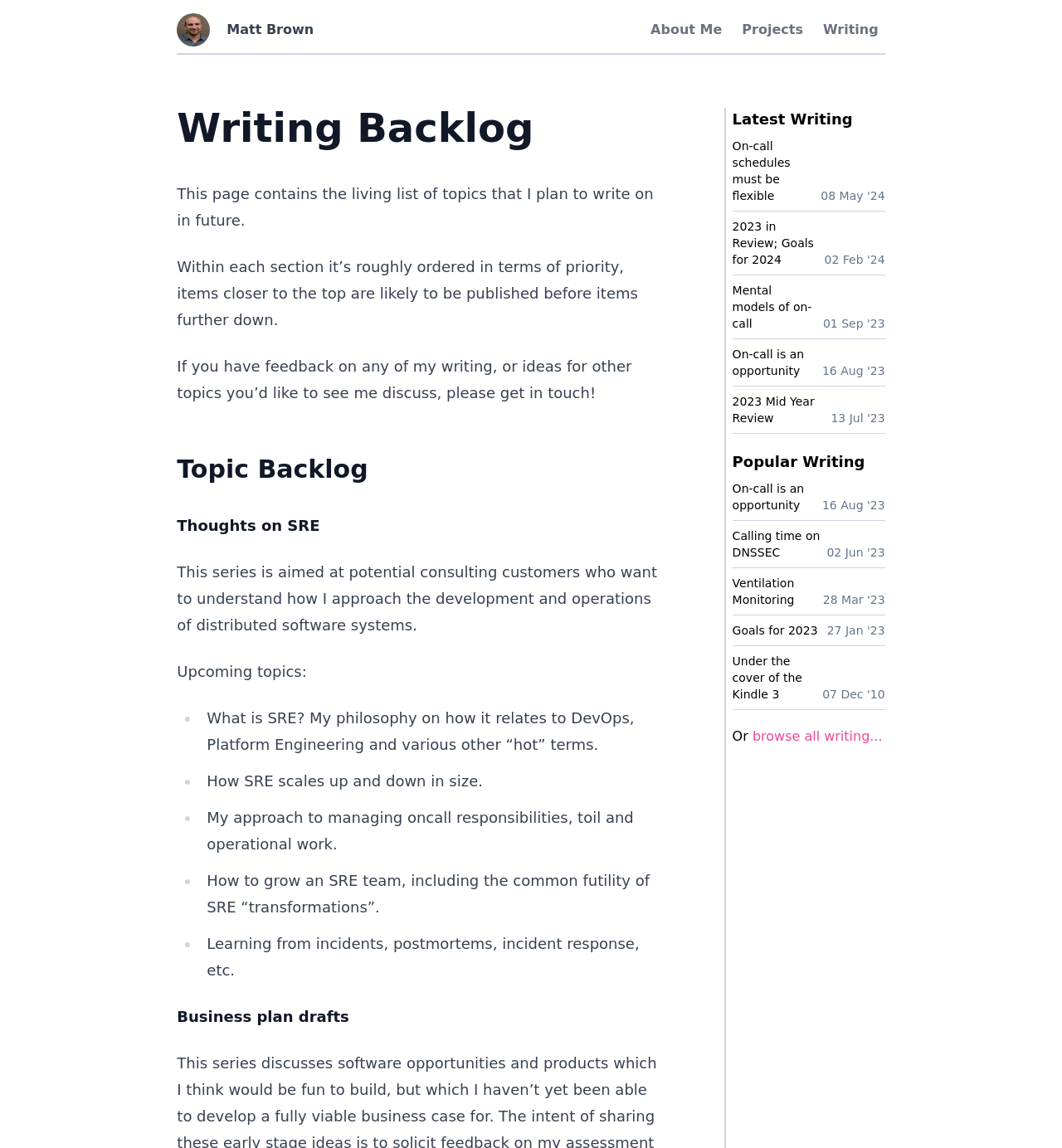Find and indicate the bounding box coordinates of the region you should select to follow the given instruction: "Read about the writing backlog".

[0.167, 0.094, 0.619, 0.129]